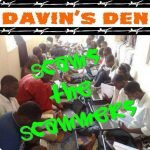Convey all the details present in the image.

The image features the logo for "Davin's Den," an online series that humorously tackles issues related to scamming. It showcases a vibrant design with a captivating background of individuals engaged with computers, emphasizing the theme of exposing scammers. The bold text "DAVIN'S DEN" is prominently displayed in orange at the top, while the phrase "SCAMMING THE SCAMMERS" is highlighted in bright green, conveying an energetic and engaging tone. This graphic symbolizes the show's comedic approach to discussing scams and potentially offers a glimpse into its latest episode.